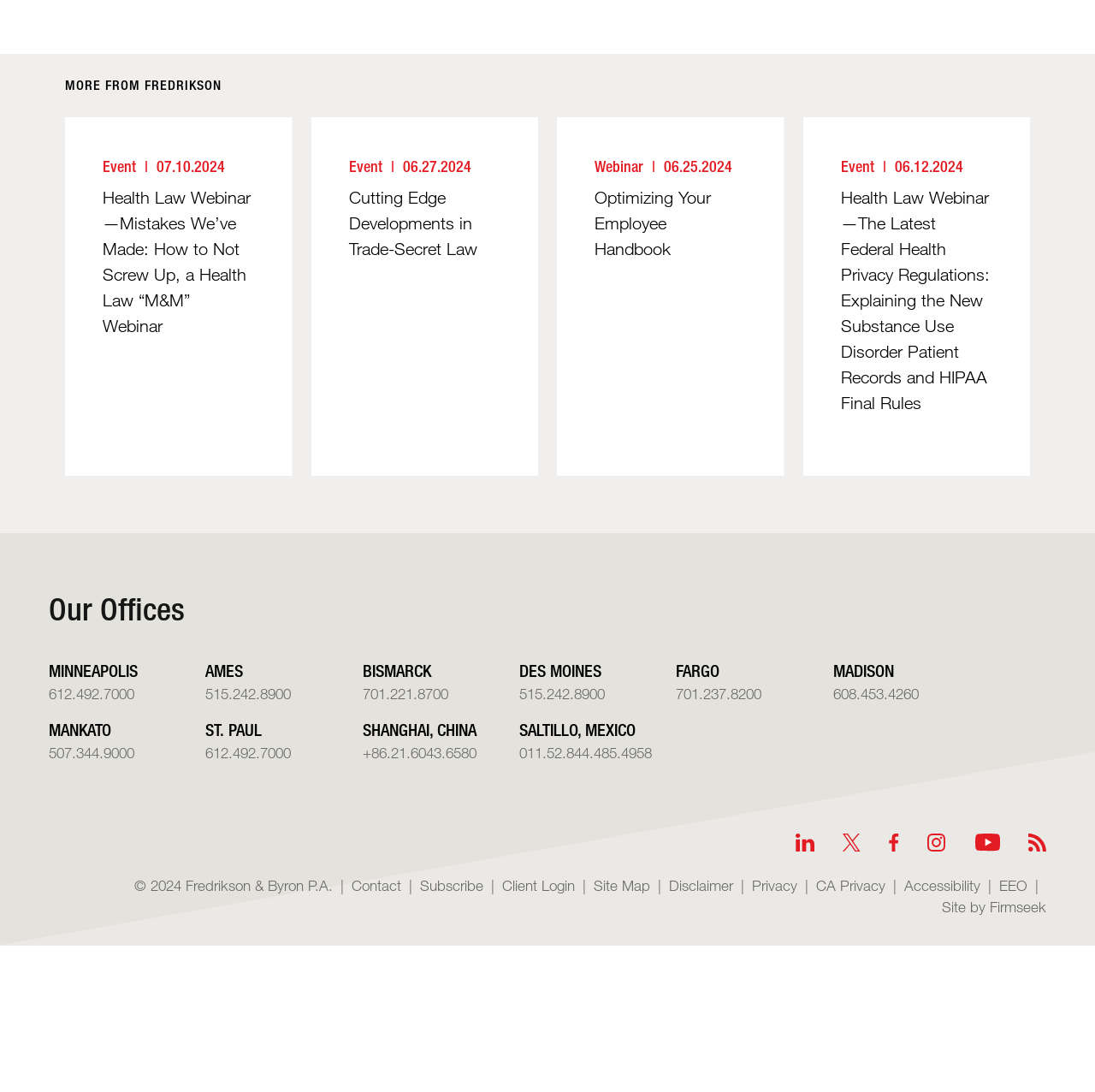Respond to the following question with a brief word or phrase:
What is the purpose of the 'Client Login' link?

To allow clients to log in